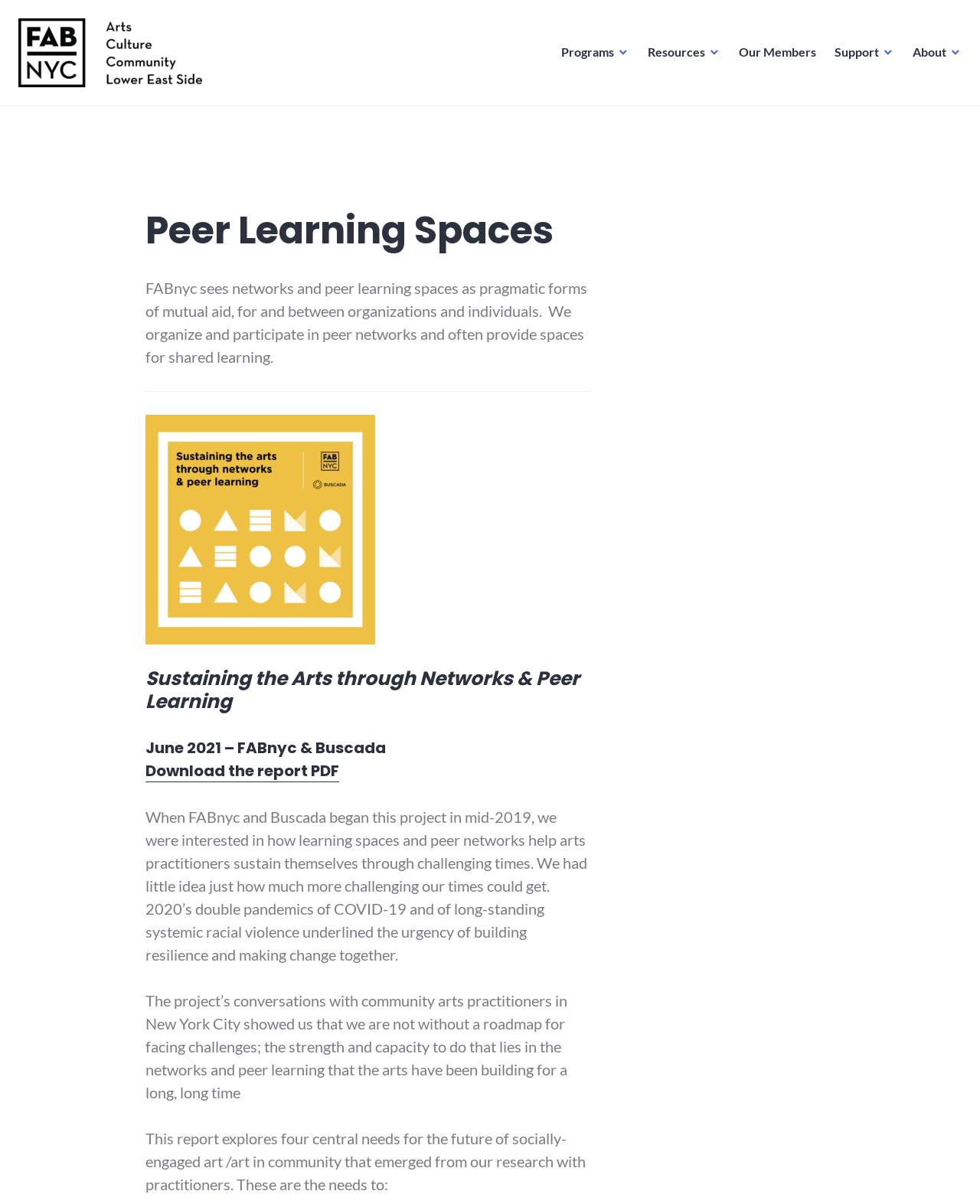Locate the bounding box coordinates of the element I should click to achieve the following instruction: "Click FABnyc logo".

[0.023, 0.017, 0.211, 0.074]